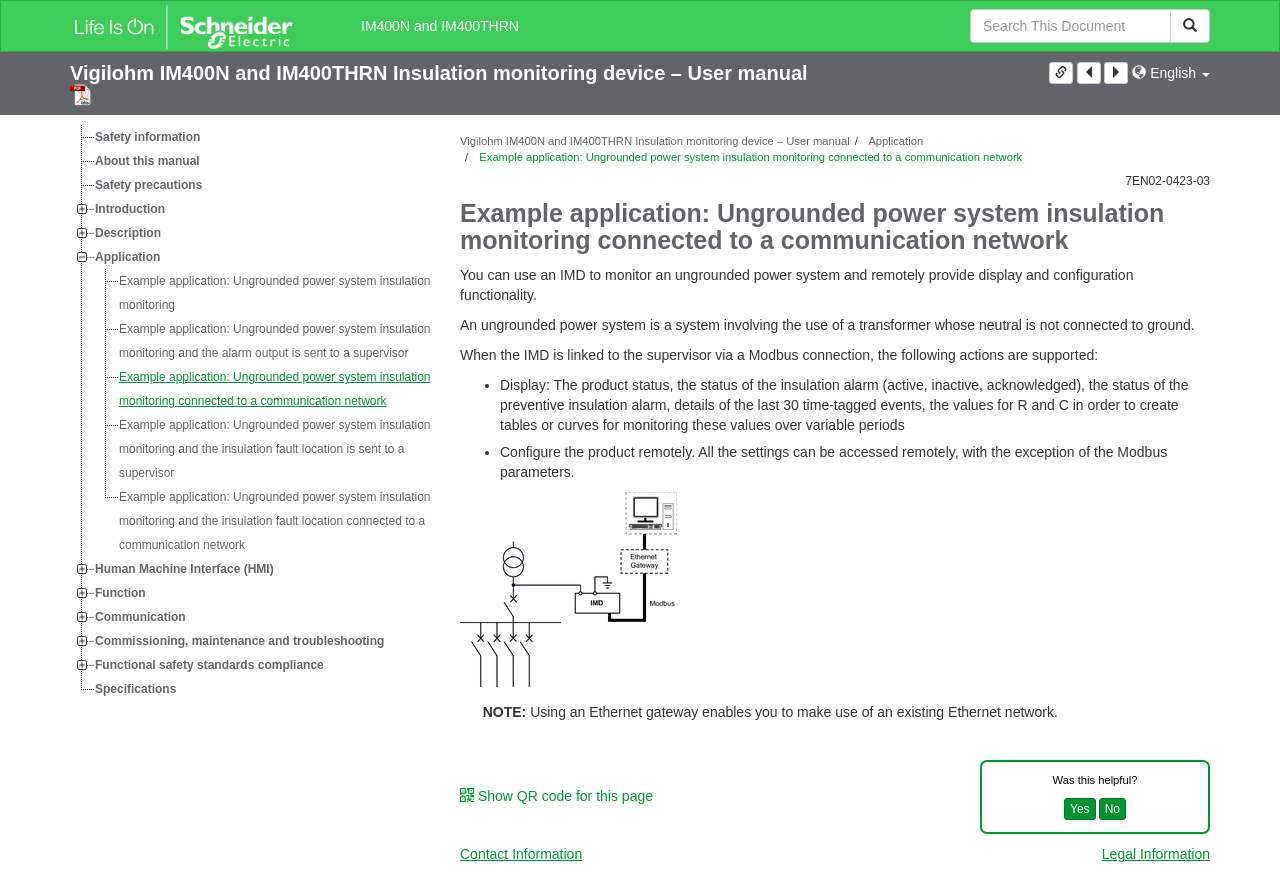Please identify the bounding box coordinates of the clickable area that will fulfill the following instruction: "Select the 'Application' tree item". The coordinates should be in the format of four float numbers between 0 and 1, i.e., [left, top, right, bottom].

[0.073, 0.274, 0.128, 0.301]